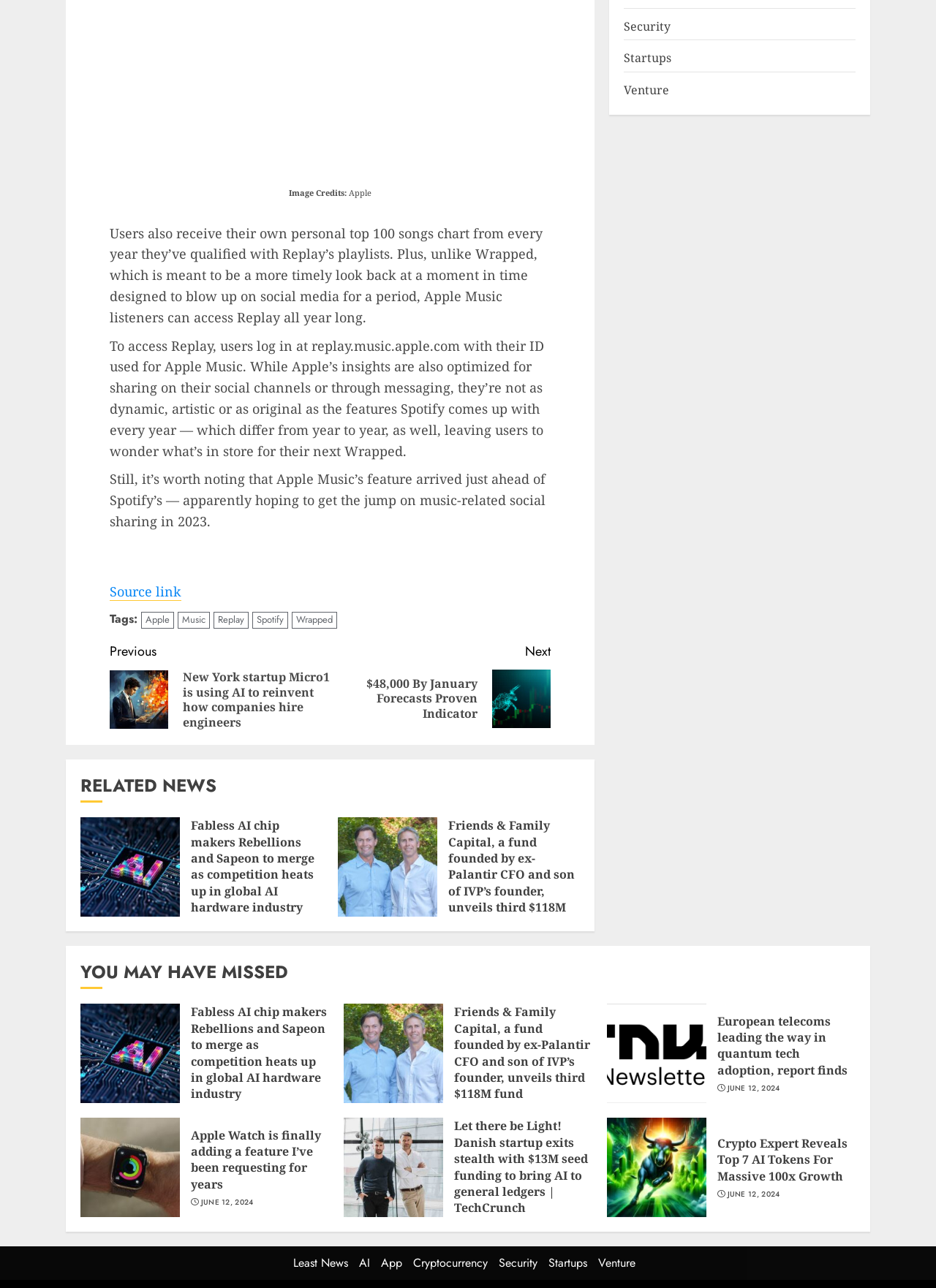Highlight the bounding box of the UI element that corresponds to this description: "Startups".

[0.586, 0.974, 0.627, 0.987]